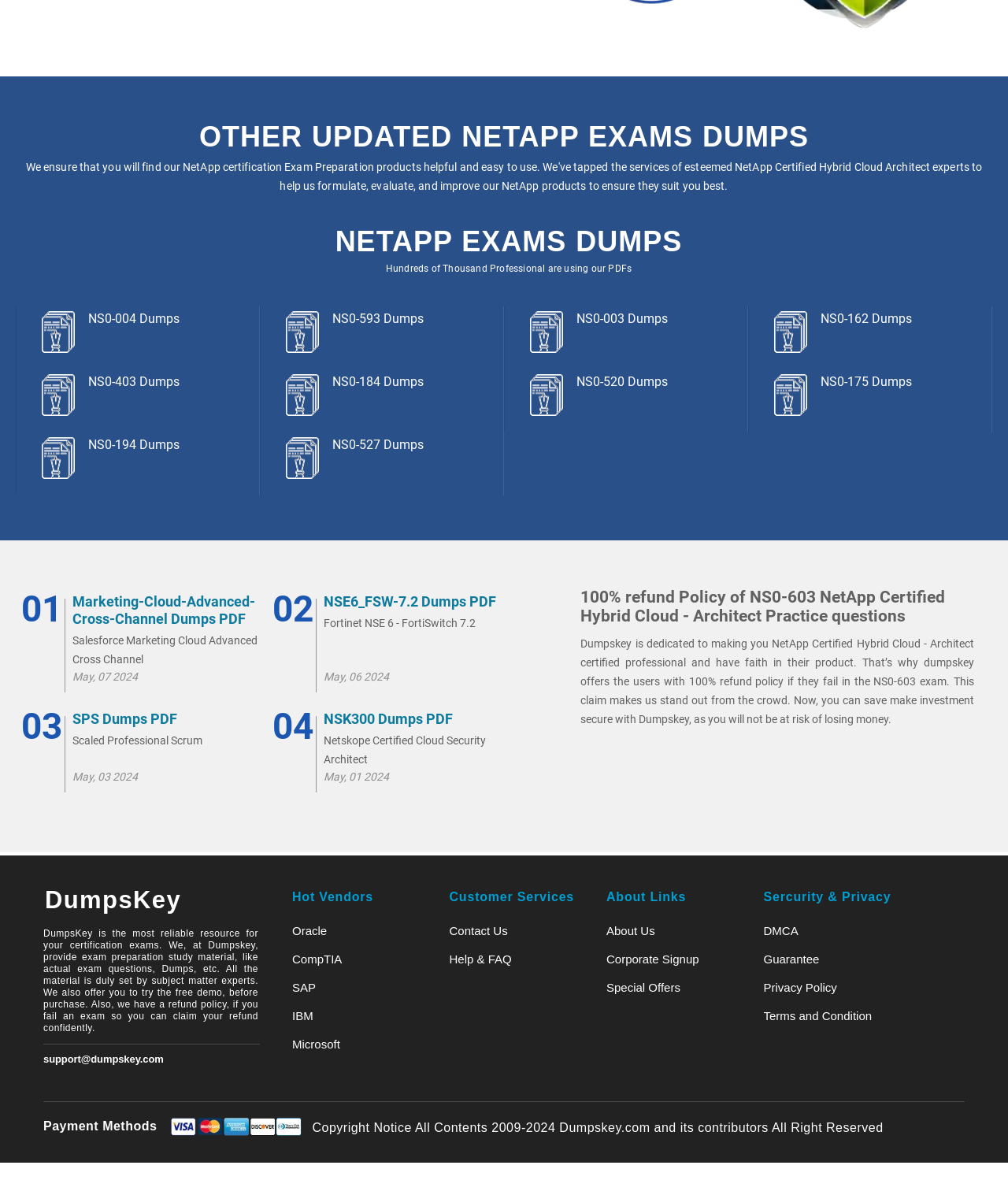What is the refund policy of NS0-603 NetApp Certified Hybrid Cloud - Architect Practice questions?
Carefully analyze the image and provide a thorough answer to the question.

According to the heading, Dumpskey offers a 100% refund policy if users fail in the NS0-603 exam, as stated in the section '100% refund Policy of NS0-603 NetApp Certified Hybrid Cloud - Architect Practice questions'.